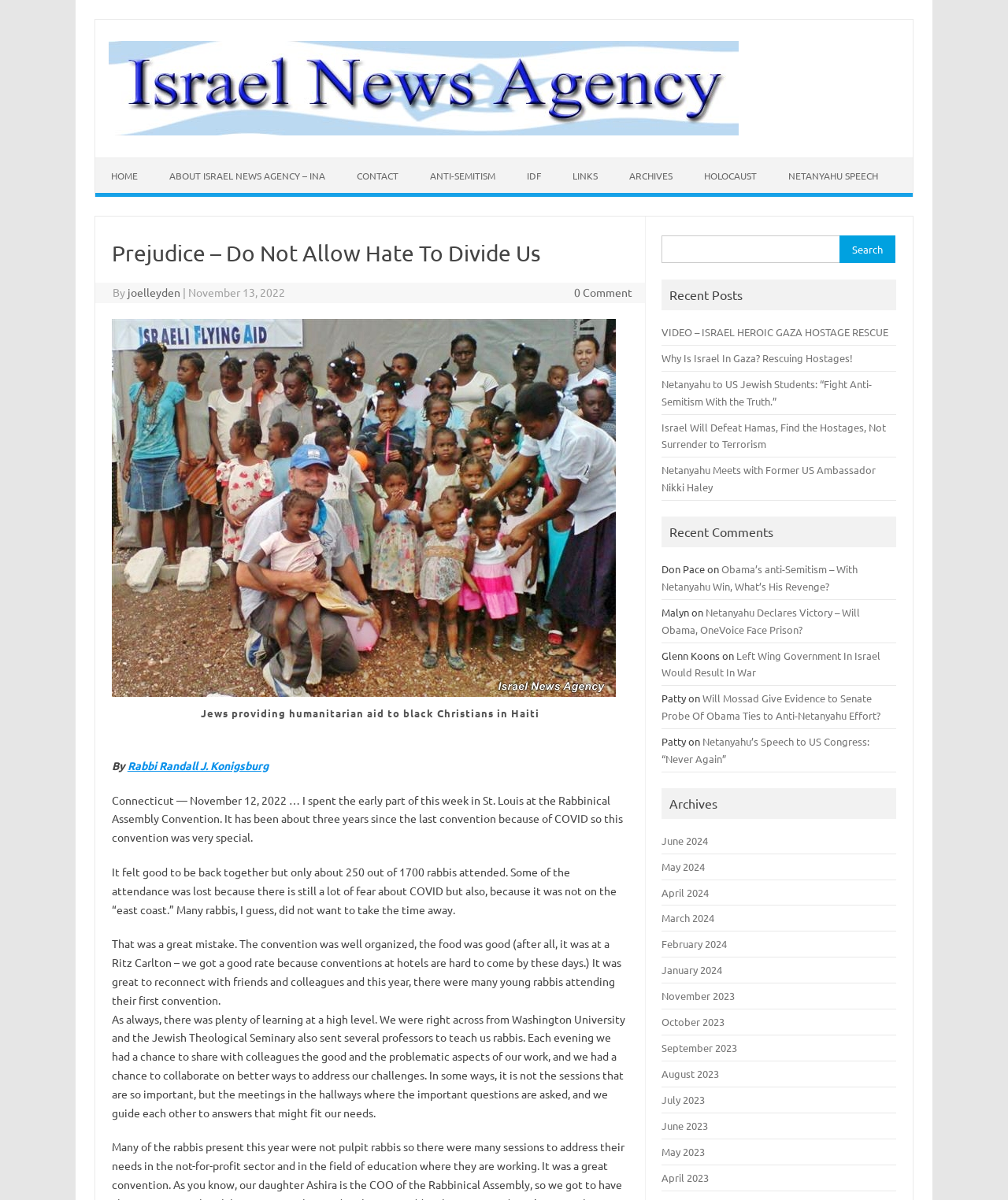How many links are there in the 'Recent Posts' section?
We need a detailed and exhaustive answer to the question. Please elaborate.

The 'Recent Posts' section is located in the middle of the webpage, and it contains 5 links to different articles, including 'VIDEO – ISRAEL HEROIC GAZA HOSTAGE RESCUE' and 'Netanyahu to US Jewish Students: “Fight Anti-Semitism With the Truth.”'.